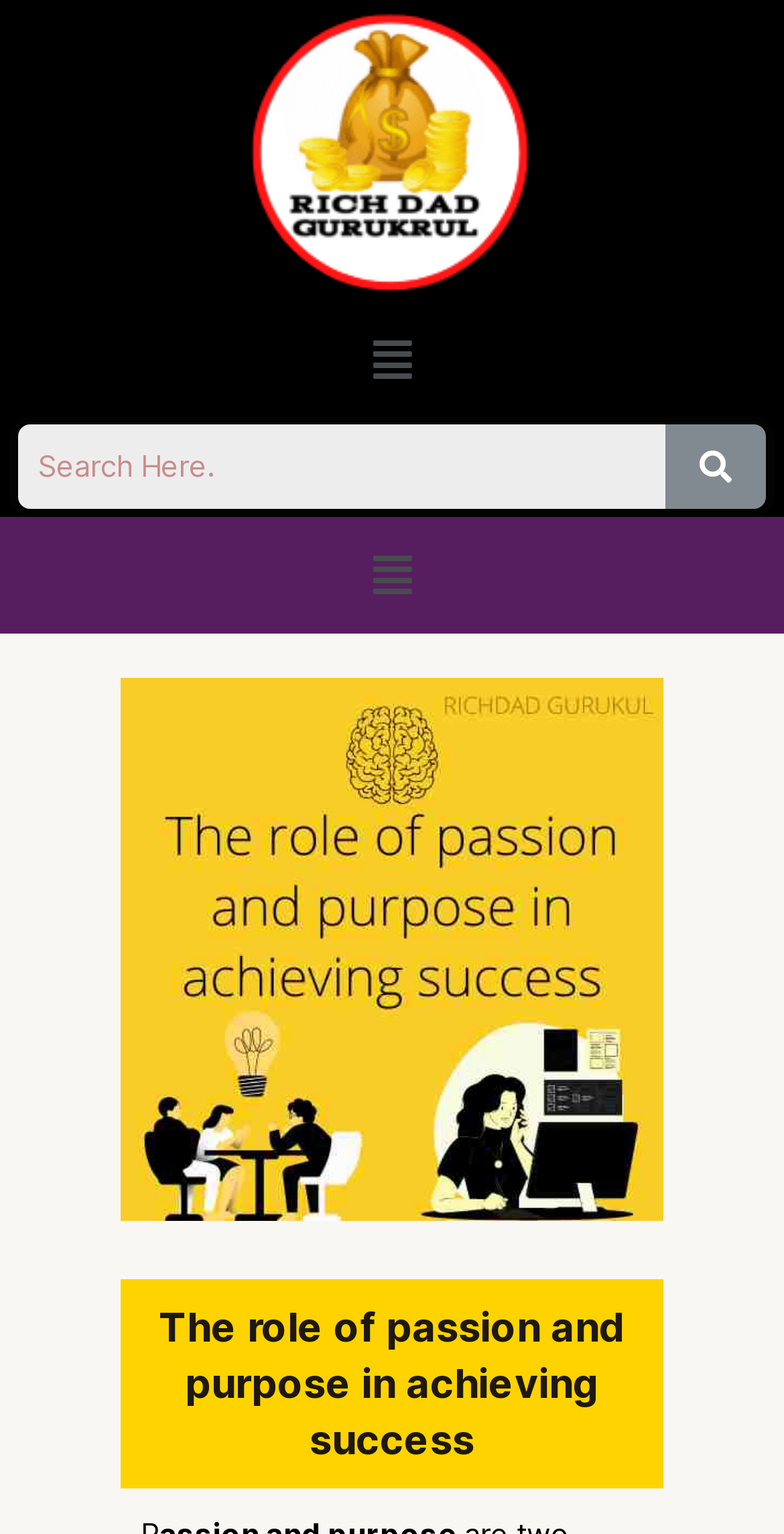What is the name of the website?
Using the details shown in the screenshot, provide a comprehensive answer to the question.

I determined the name of the website by looking at the link element with the text 'Rich Dad Gurukul' at the top of the page, which is likely to be the website's logo or title.